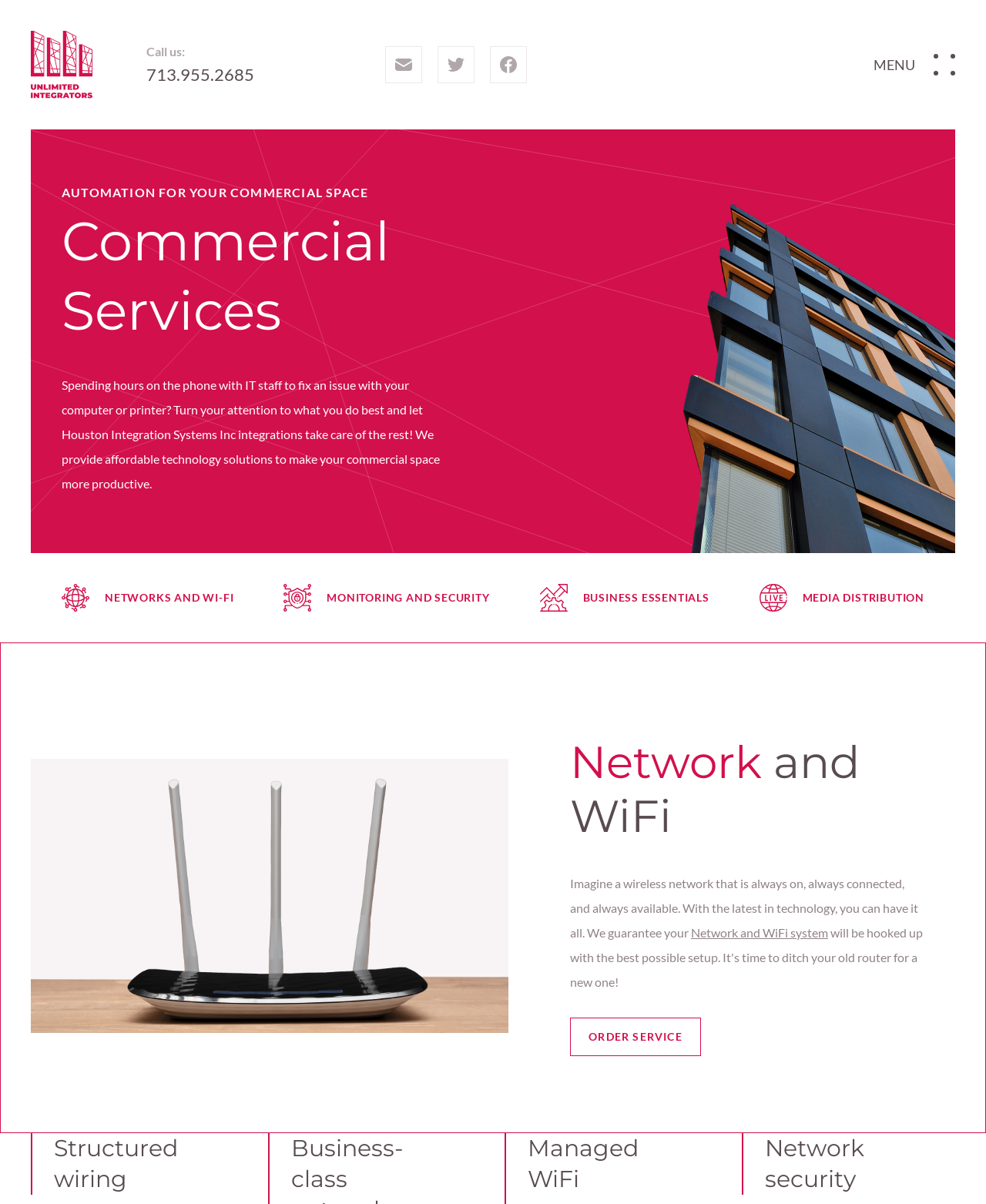Extract the bounding box coordinates for the described element: "Network and WiFi system". The coordinates should be represented as four float numbers between 0 and 1: [left, top, right, bottom].

[0.701, 0.768, 0.84, 0.781]